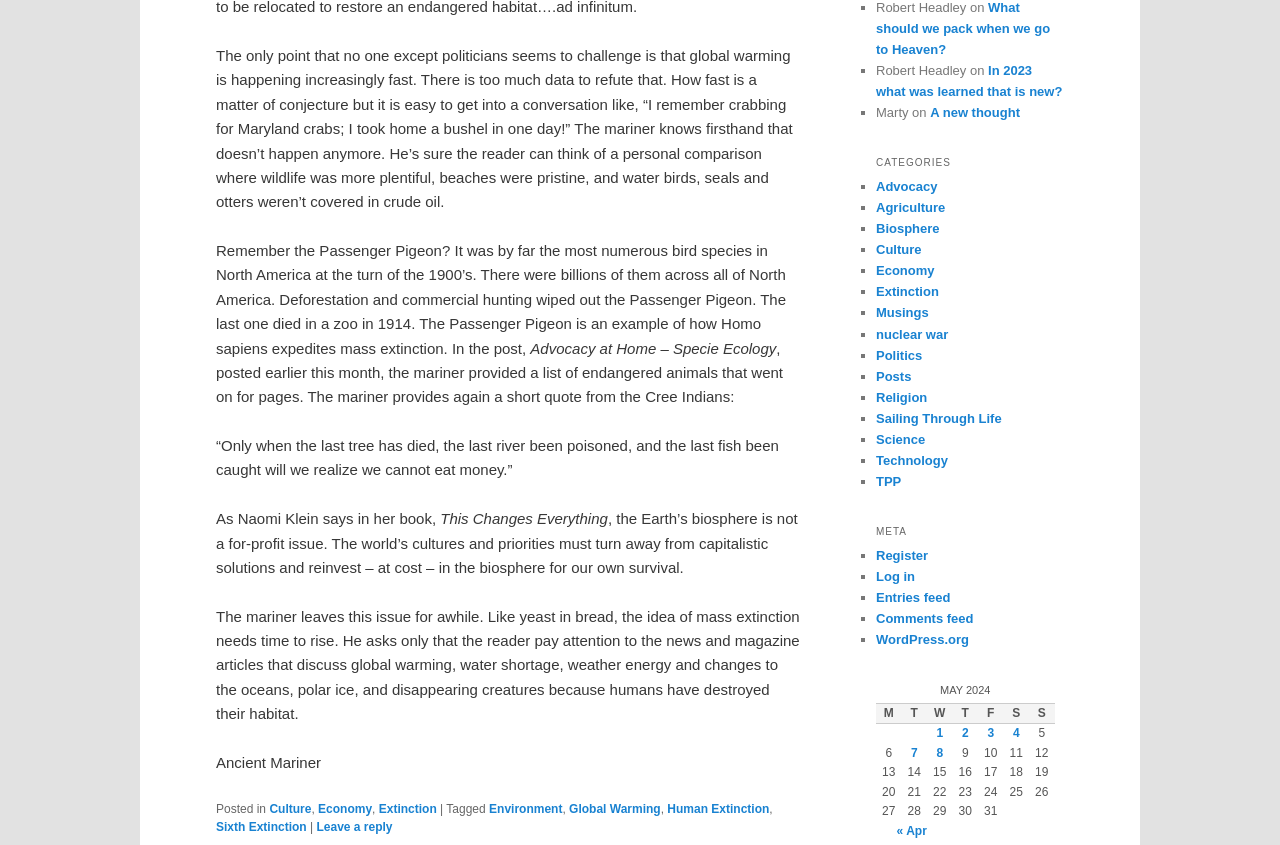Find the bounding box of the UI element described as follows: "Posts".

[0.684, 0.436, 0.712, 0.454]